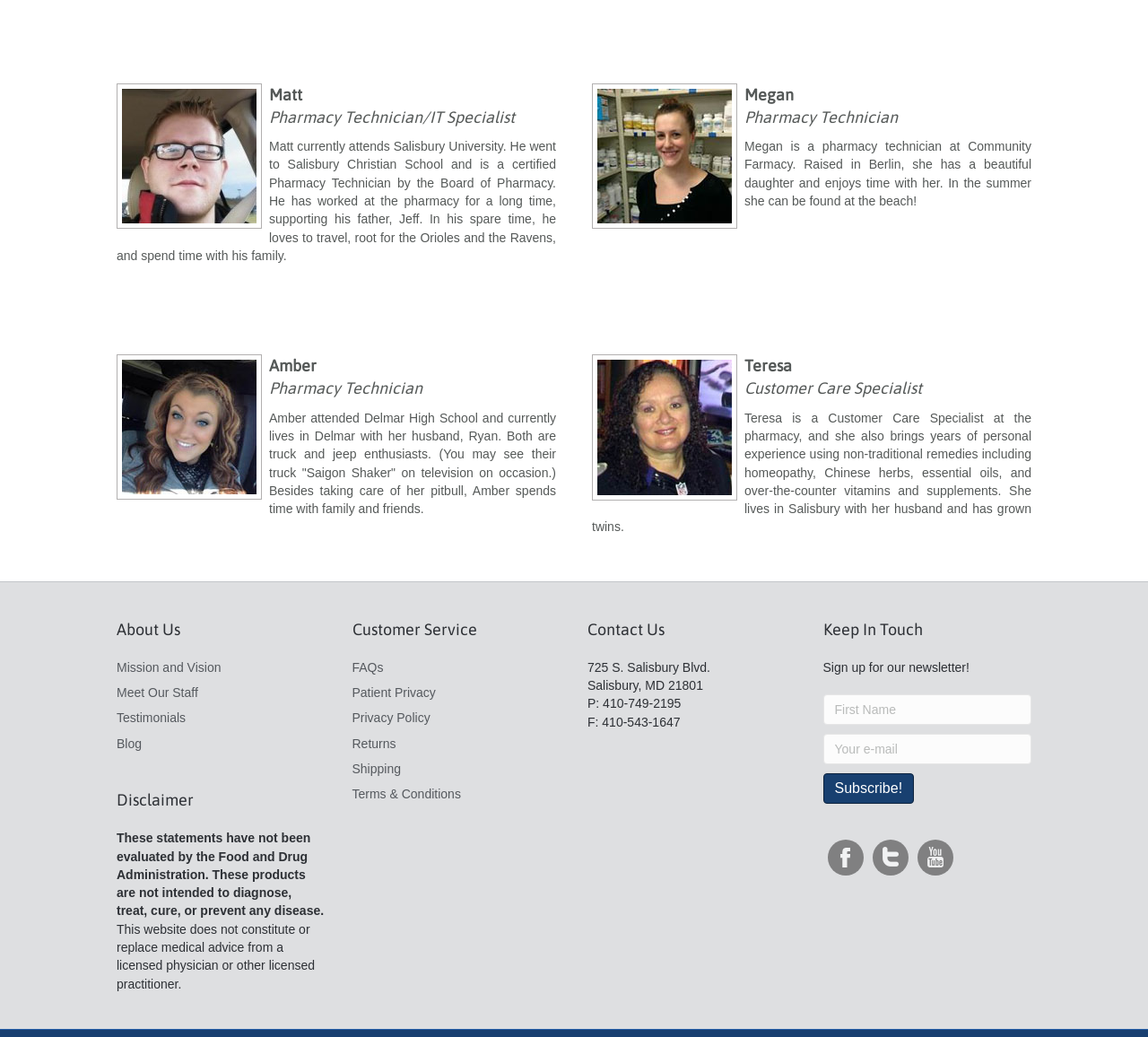Give a short answer using one word or phrase for the question:
What is Teresa's role in the pharmacy?

Customer Care Specialist